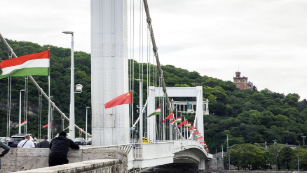What is the weather like in the image? Observe the screenshot and provide a one-word or short phrase answer.

Overcast